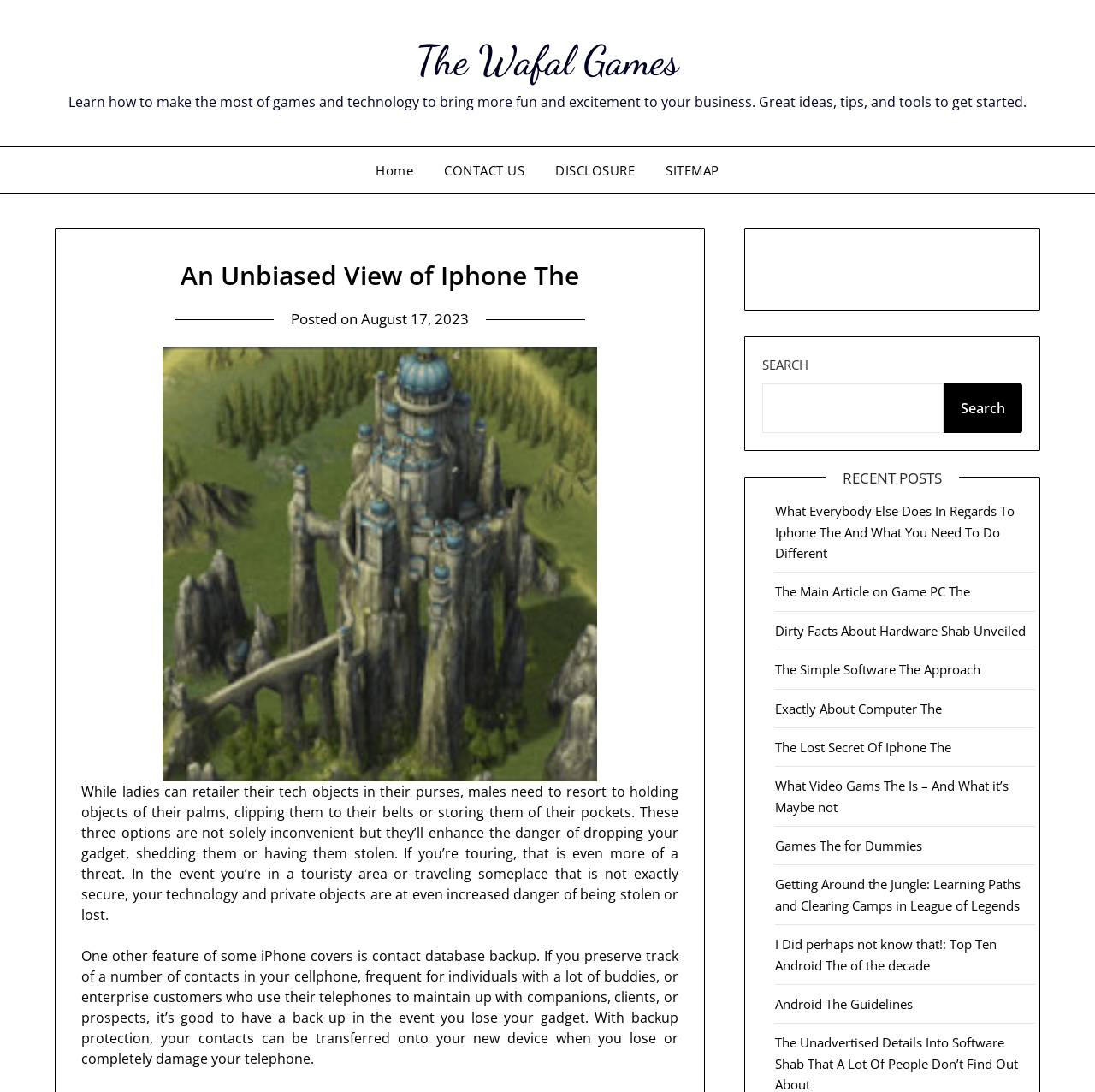Determine the bounding box coordinates of the area to click in order to meet this instruction: "Search for something".

[0.696, 0.351, 0.862, 0.397]